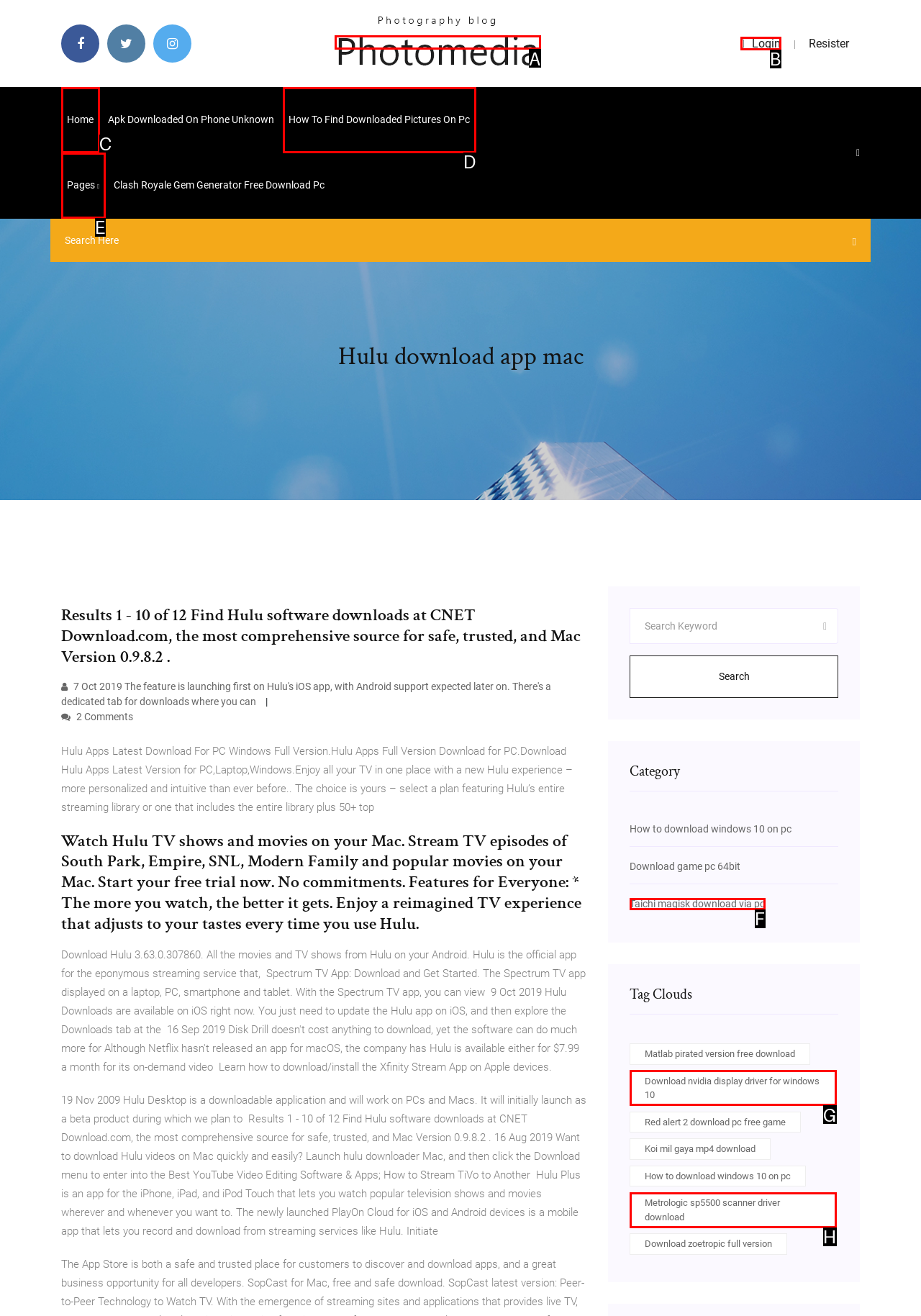Choose the letter of the option that needs to be clicked to perform the task: Click the login button. Answer with the letter.

B